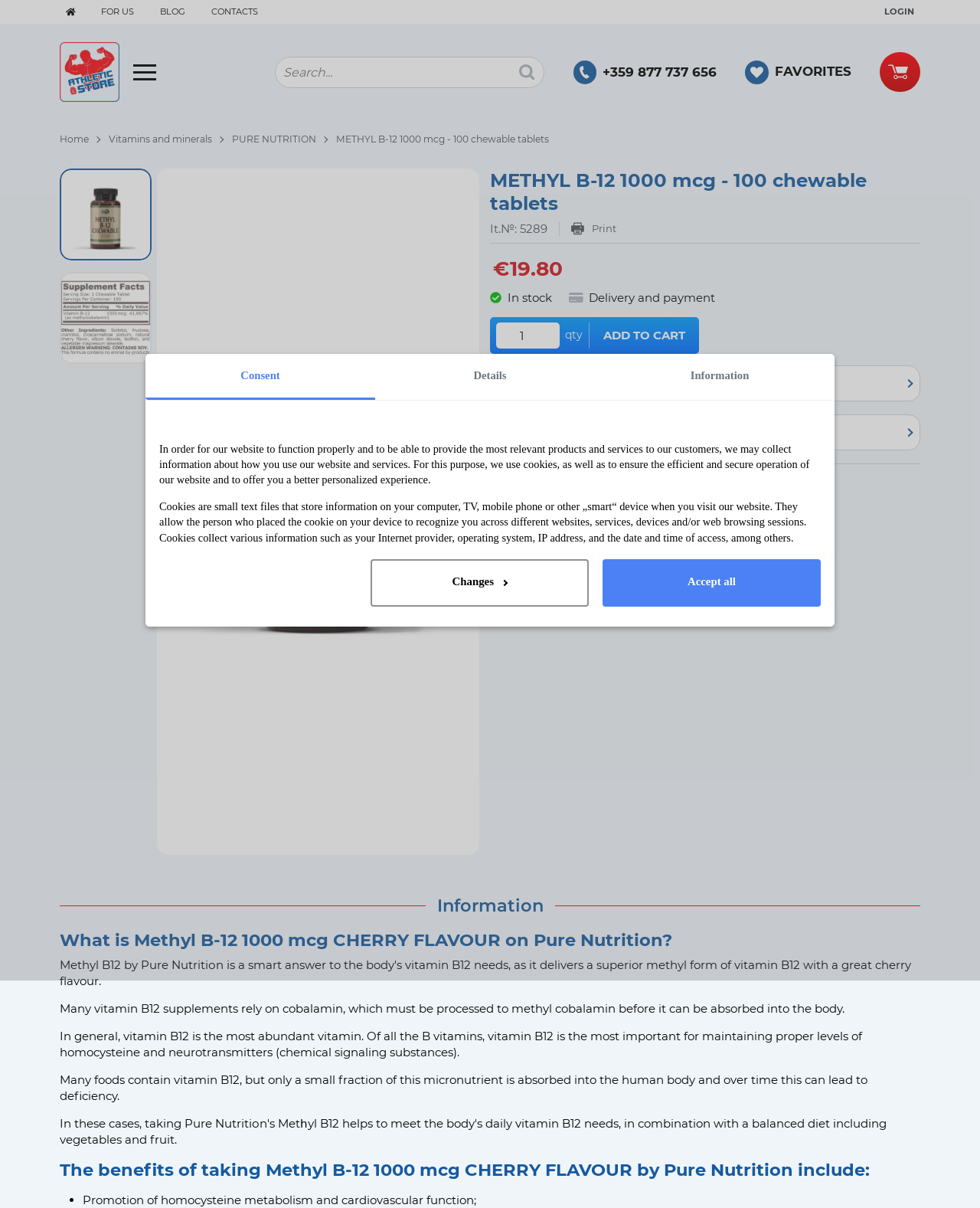Find the bounding box coordinates of the clickable area required to complete the following action: "Click the 'ADD TO CART' button".

[0.601, 0.262, 0.714, 0.293]